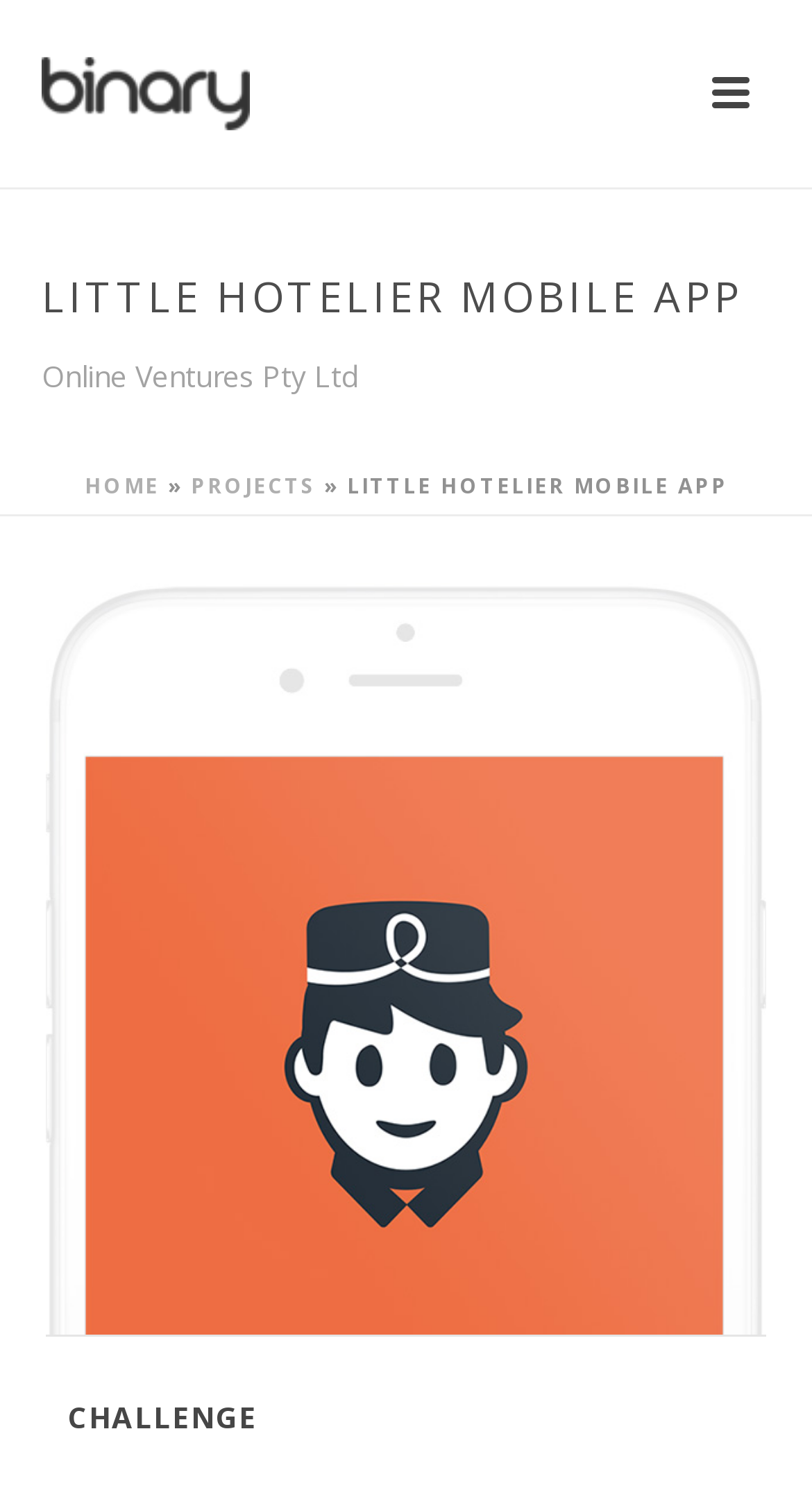Extract the text of the main heading from the webpage.

LITTLE HOTELIER MOBILE APP